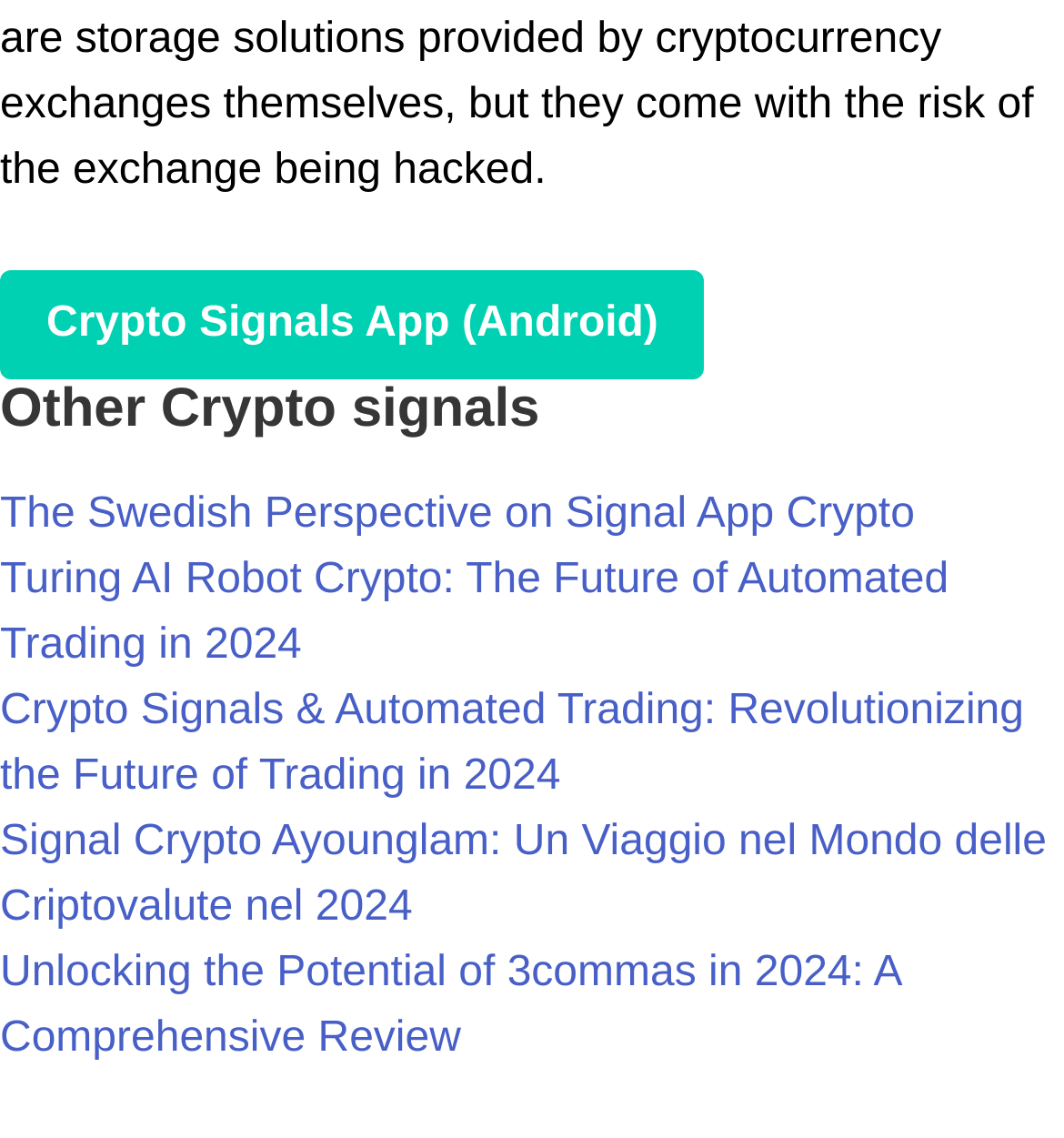Use a single word or phrase to answer the question: 
What is the longest link text on the webpage?

Crypto Signals & Automated Trading: Revolutionizing the Future of Trading in 2024